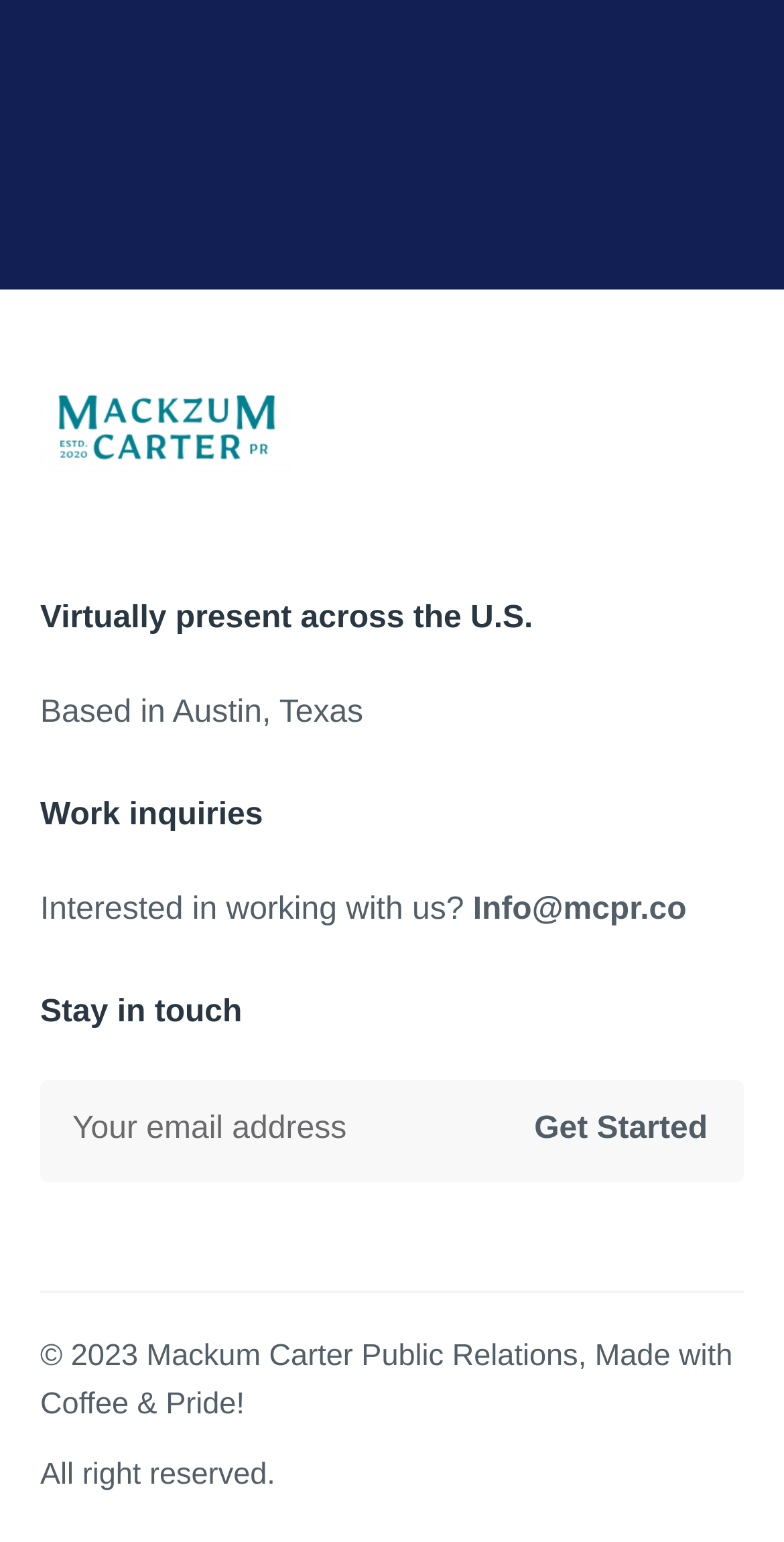Identify the bounding box coordinates for the UI element that matches this description: "name="your-email" placeholder="Your email address"".

[0.051, 0.701, 0.949, 0.767]